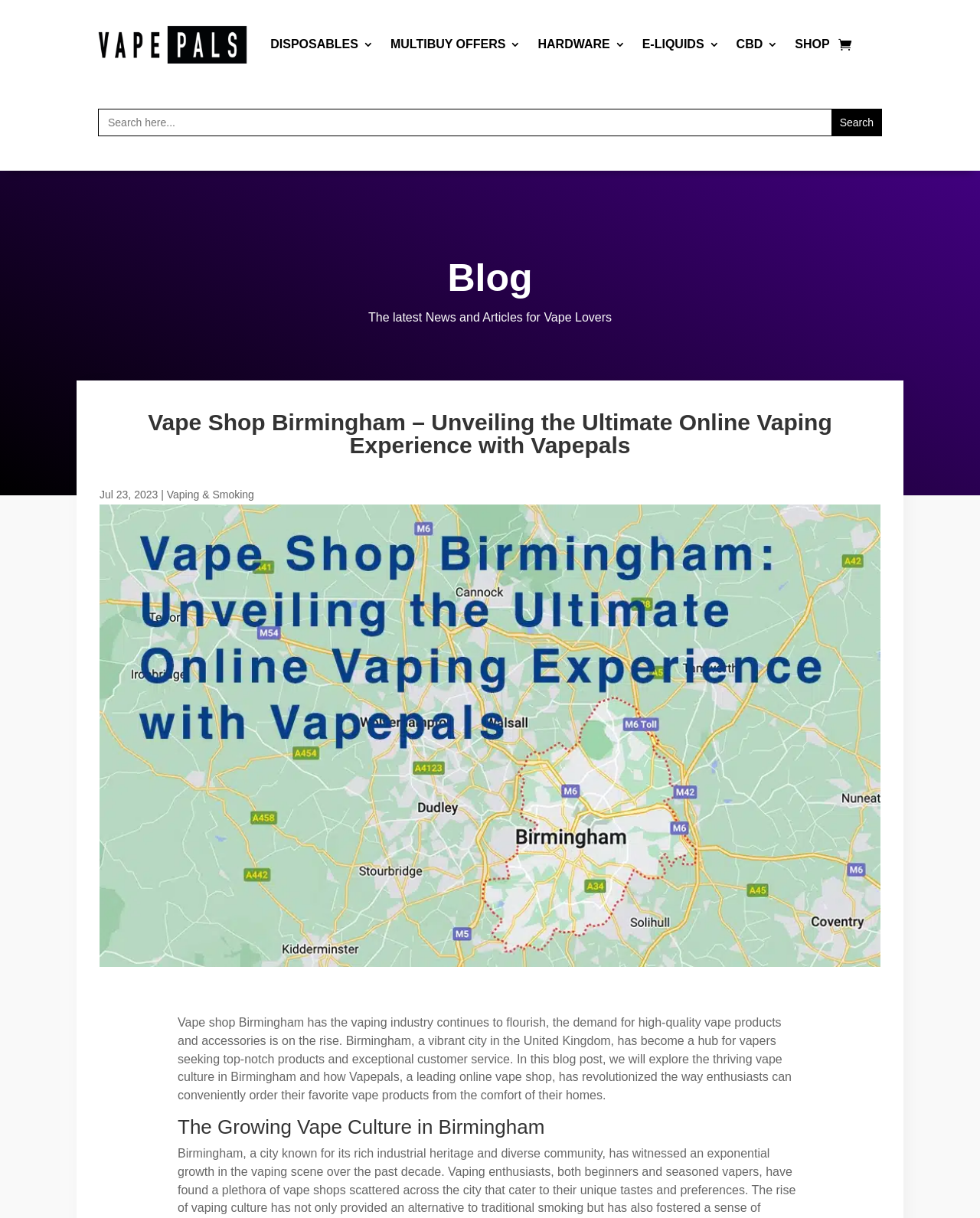Determine the bounding box coordinates of the clickable element necessary to fulfill the instruction: "Learn about vaping and smoking". Provide the coordinates as four float numbers within the 0 to 1 range, i.e., [left, top, right, bottom].

[0.17, 0.401, 0.259, 0.411]